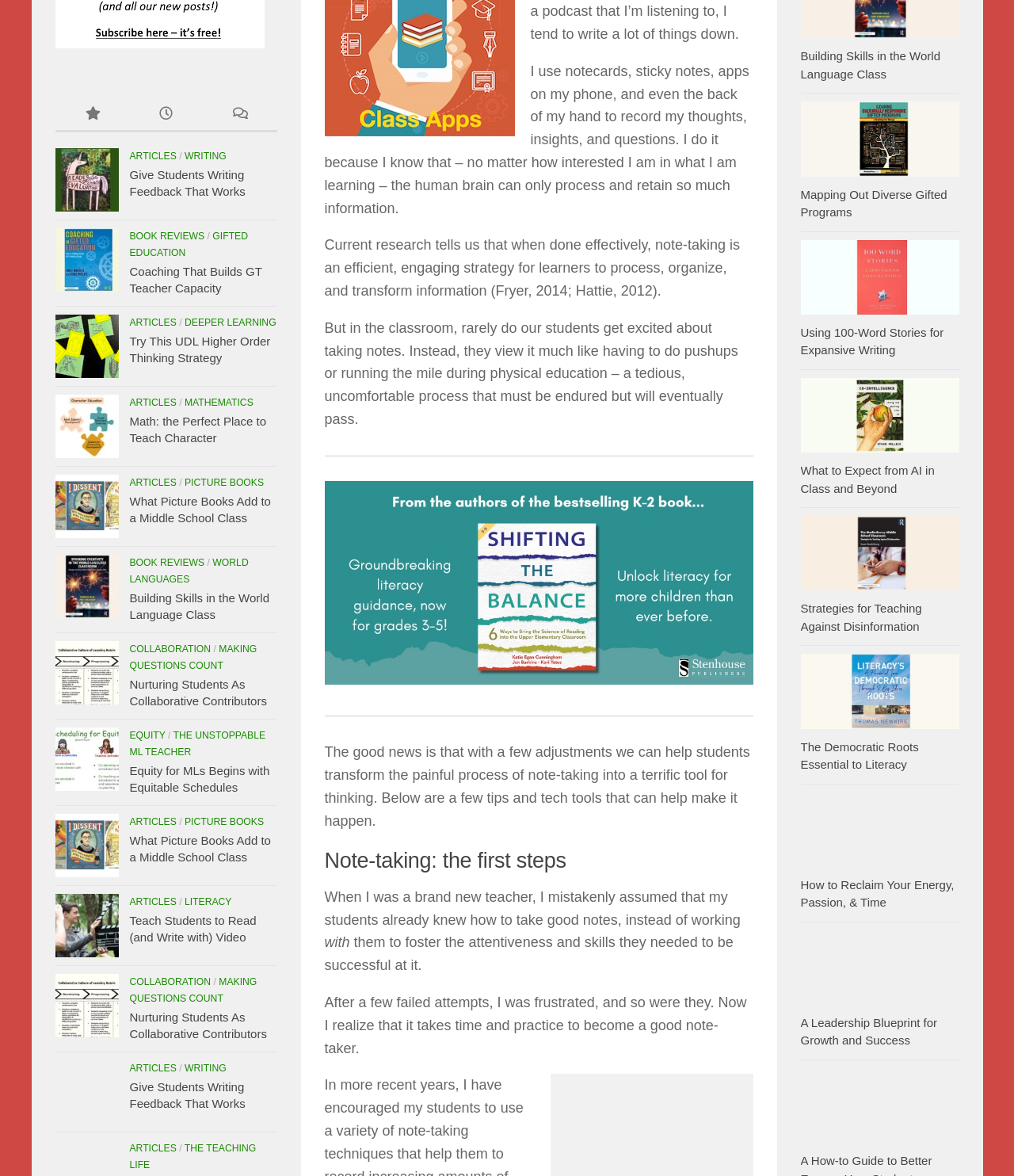Using the description: "title="5 24 feature | MiddleWeb"", identify the bounding box of the corresponding UI element in the screenshot.

[0.054, 0.336, 0.117, 0.389]